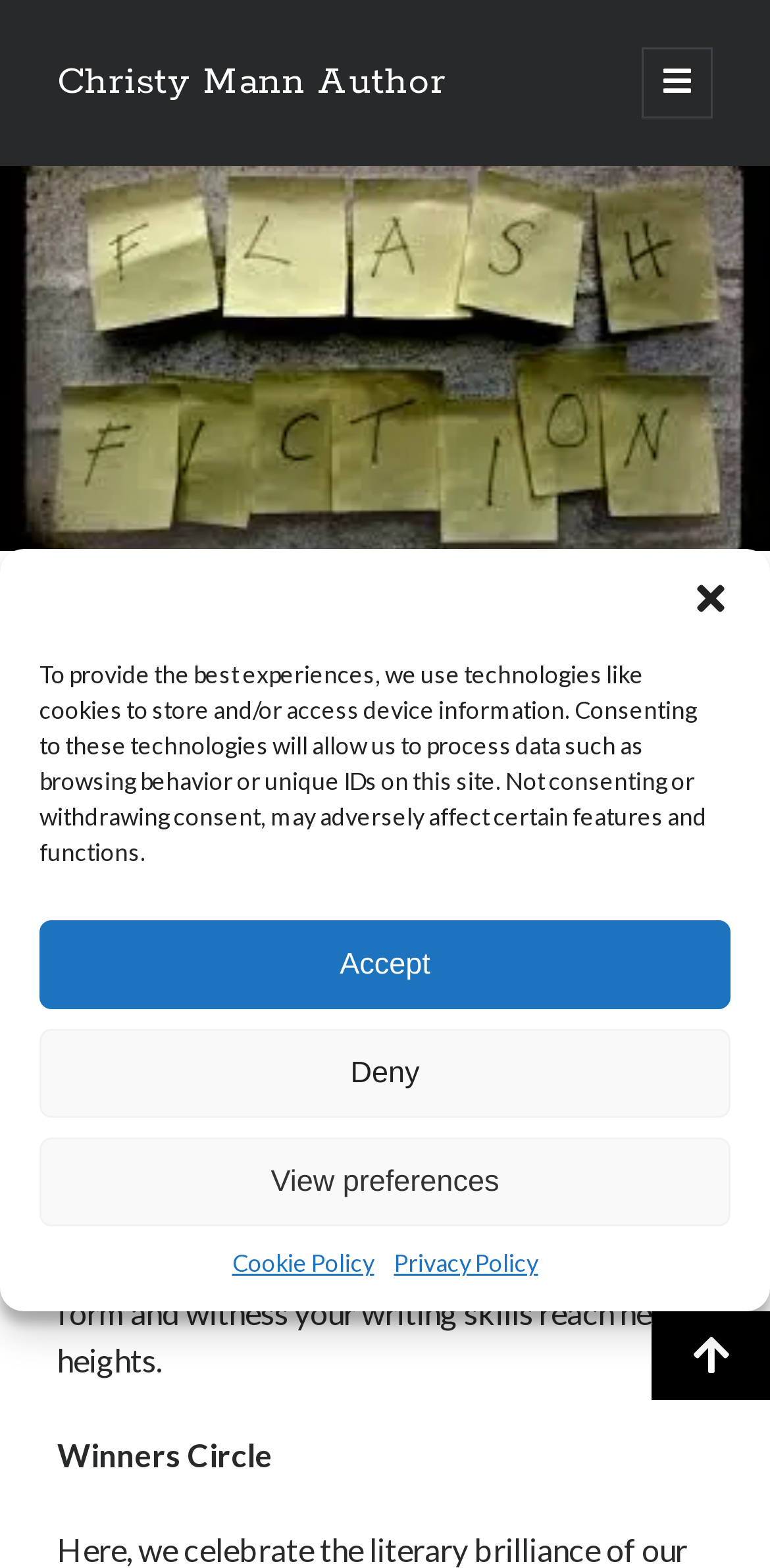Pinpoint the bounding box coordinates for the area that should be clicked to perform the following instruction: "Scroll to the top".

[0.846, 0.836, 1.0, 0.893]